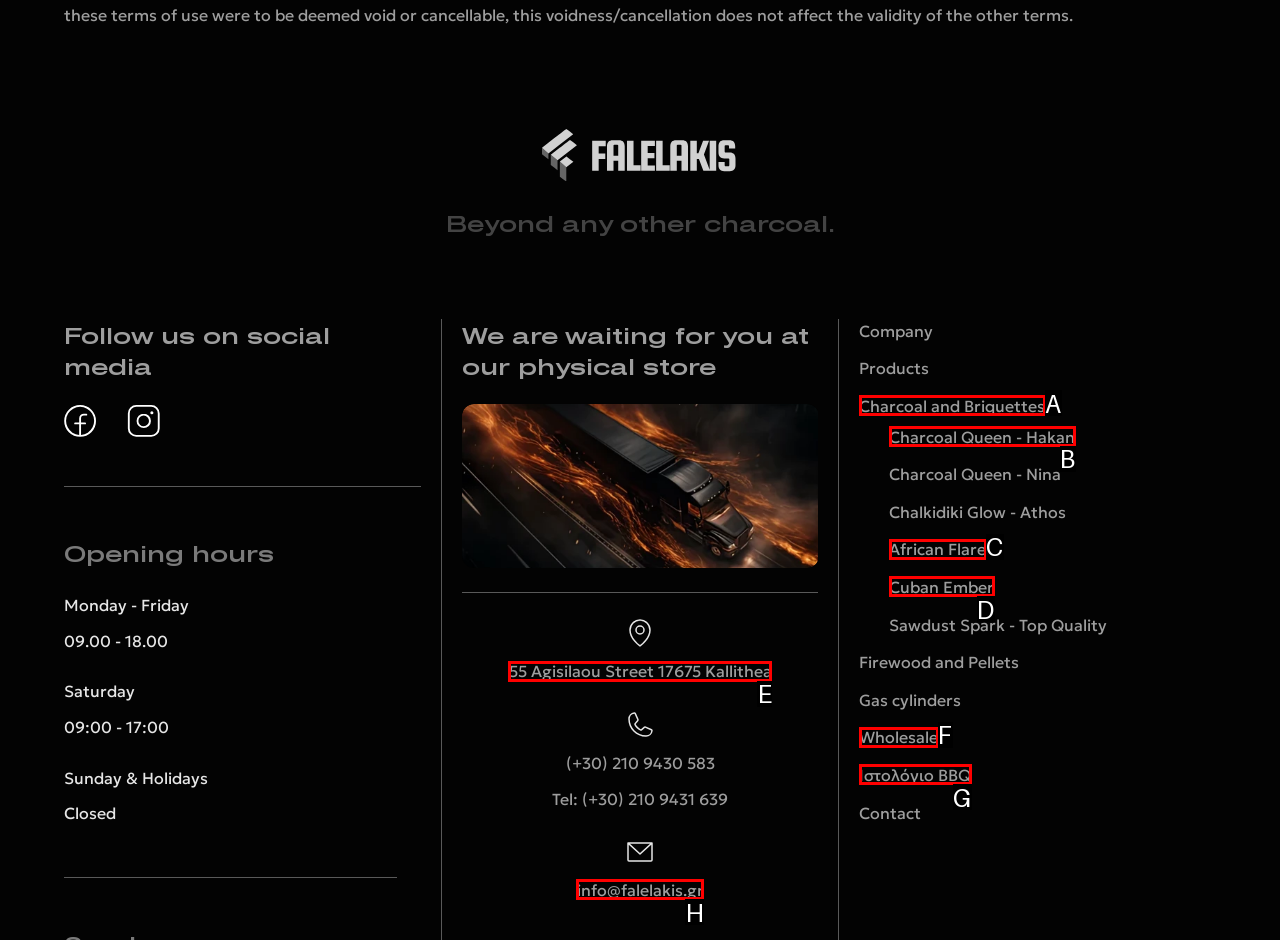Select the option that corresponds to the description: African Flare
Respond with the letter of the matching choice from the options provided.

C